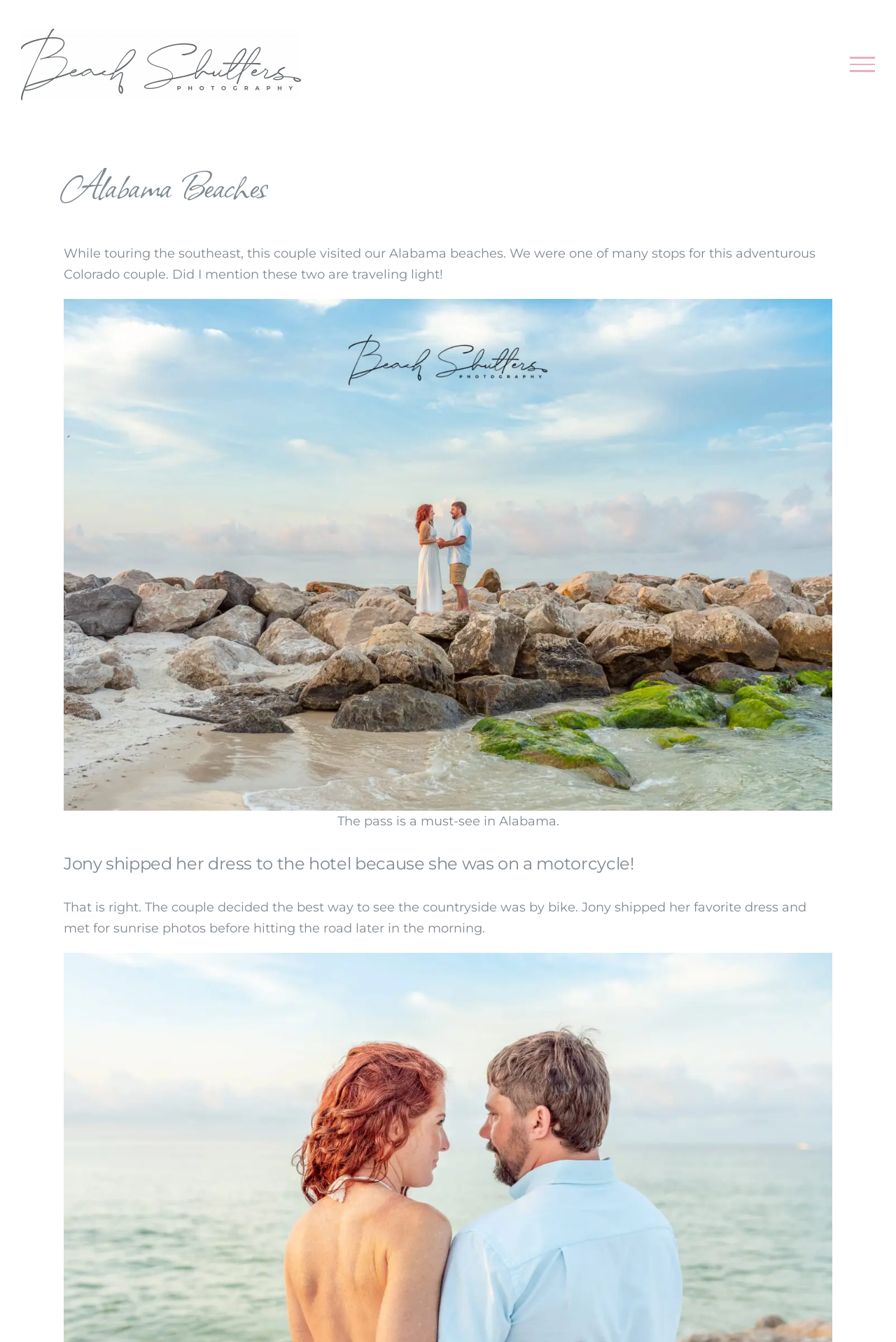What mode of transportation did the couple use to see the countryside?
Examine the image and give a concise answer in one word or a short phrase.

Motorcycle